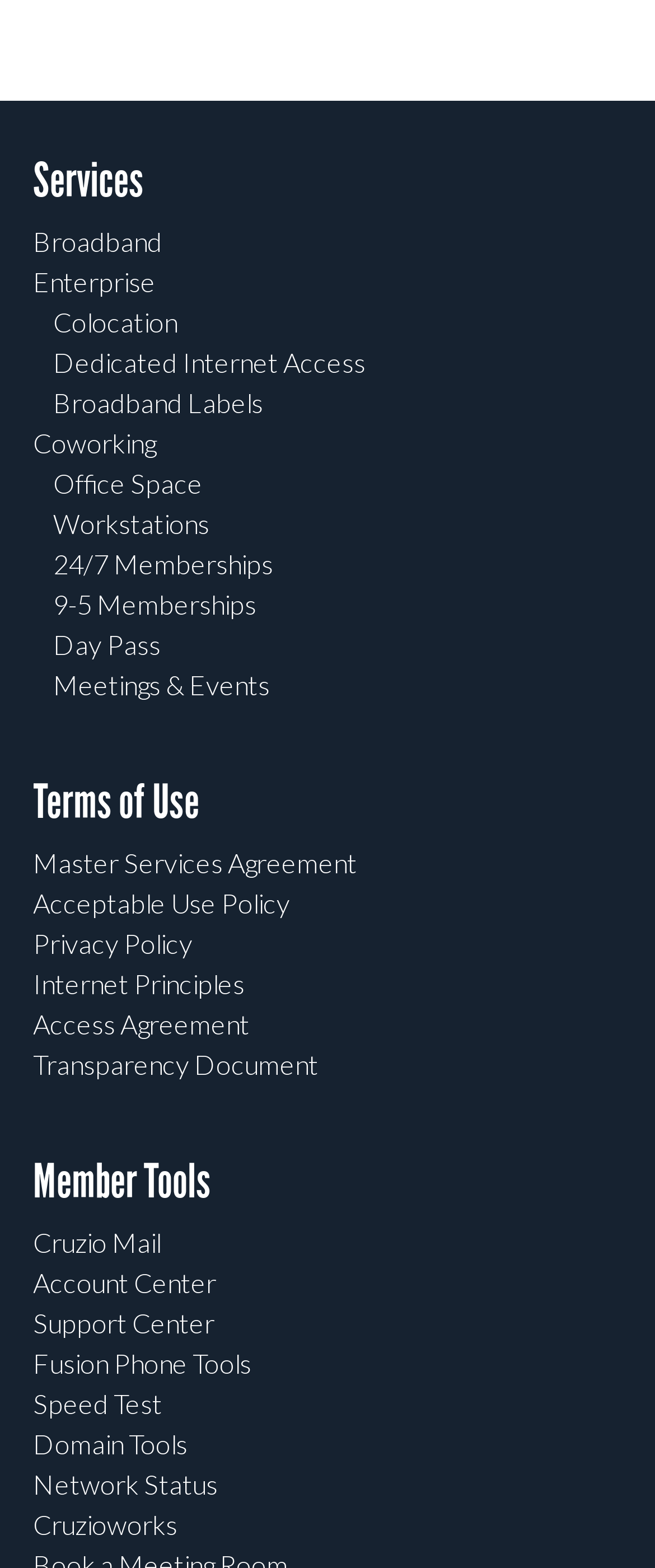Can you provide the bounding box coordinates for the element that should be clicked to implement the instruction: "Access member tools"?

[0.05, 0.735, 0.322, 0.772]